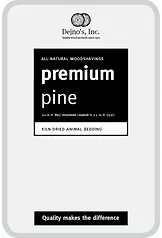What is the purpose of the wood shavings?
Use the image to give a comprehensive and detailed response to the question.

The text on the label notes that the kiln-dried wood shavings are meant for use as animal bedding, suggesting their suitability for pet or livestock care.